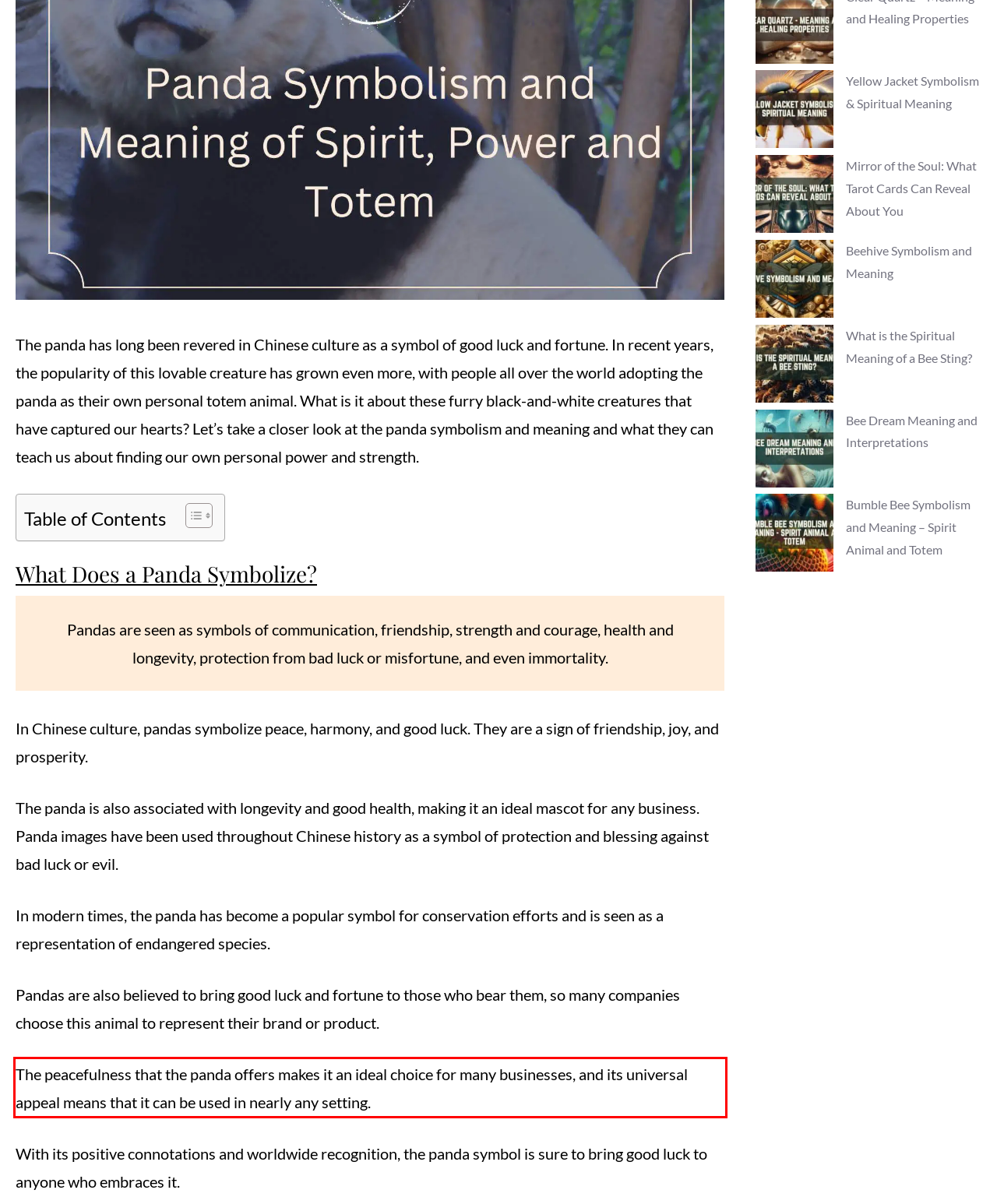The screenshot provided shows a webpage with a red bounding box. Apply OCR to the text within this red bounding box and provide the extracted content.

The peacefulness that the panda offers makes it an ideal choice for many businesses, and its universal appeal means that it can be used in nearly any setting.